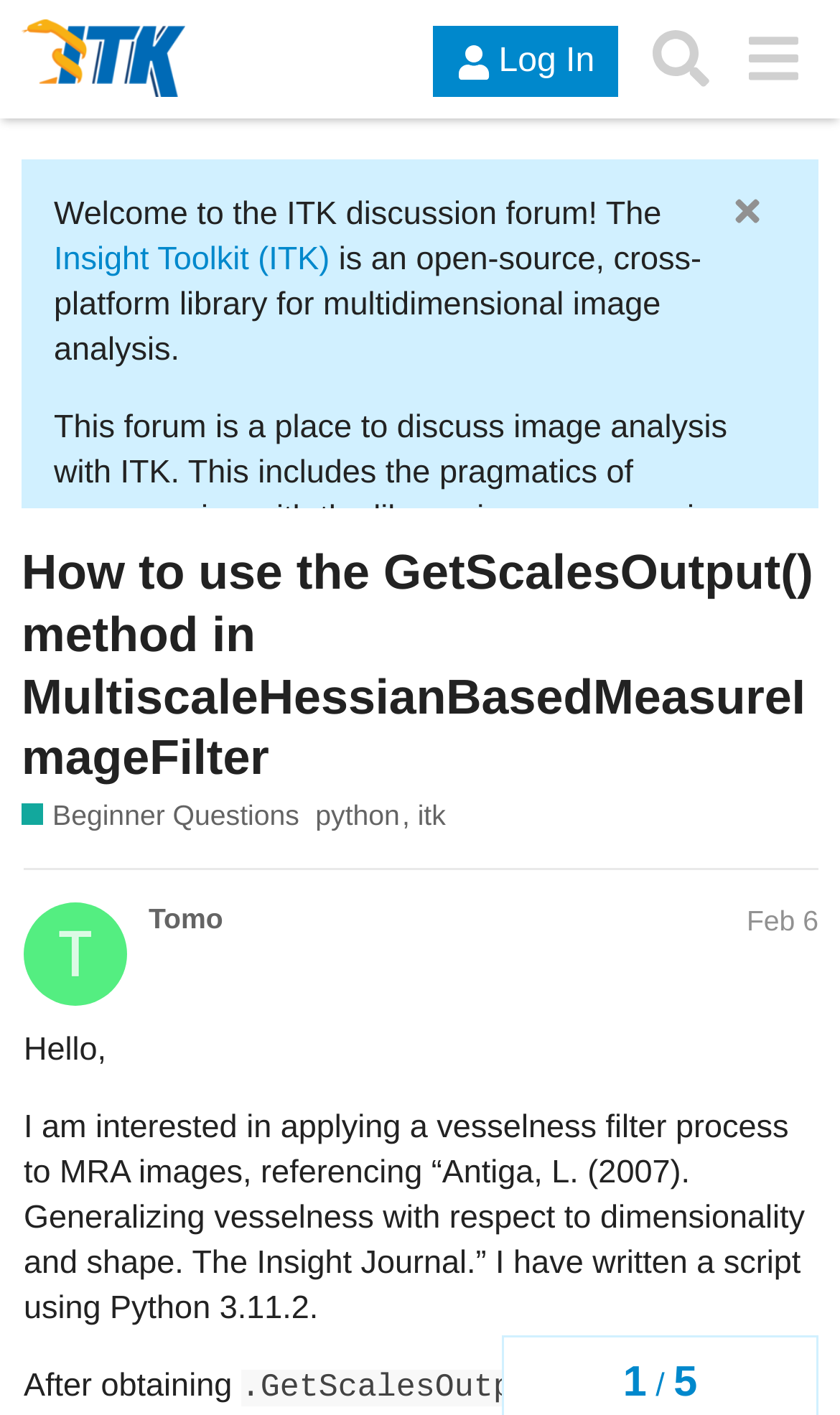Write an elaborate caption that captures the essence of the webpage.

This webpage appears to be a discussion forum for the Insight Toolkit (ITK), a library for multidimensional image analysis. At the top of the page, there is a header section with links to ITK, a login button, a search button, and a menu button. Below the header, there is a welcome message and a brief introduction to the ITK discussion forum.

The main content of the page is a question posted by a user named Tomo, dated February 6, 2024. The question is about applying a vesselness filter process to MRA images using Python 3.11.2 and referencing a specific journal article. The user has written a script and is seeking help with using the GetScalesOutput() method in MultiscaleHessianBasedMeasureImageFilter.

To the right of the question, there are several links to related resources, including download, homepage, examples, documentation, issue tracker, and submit a patch. There is also a list of tags, including python and itk.

At the bottom of the page, there is a section with links to other resources, including an open-source scientific community image forum. The page has a total of 5 headings, 14 links, 14 static text elements, 2 images, and 2 buttons.